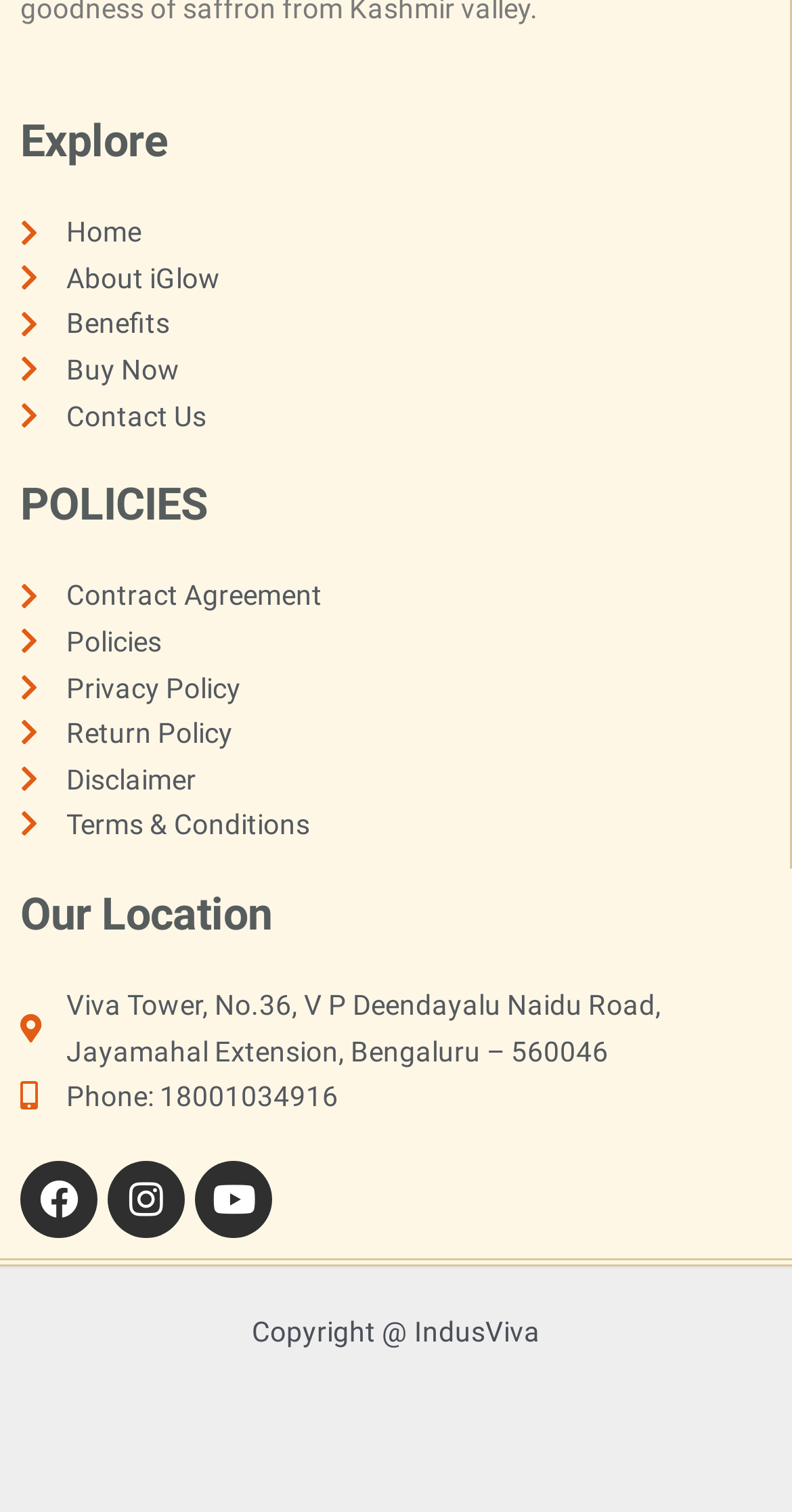What social media platforms does iGlow have?
Give a detailed explanation using the information visible in the image.

I found the answer by looking at the bottom of the webpage, where it shows links to Facebook, Instagram, and Youtube with their respective icons.